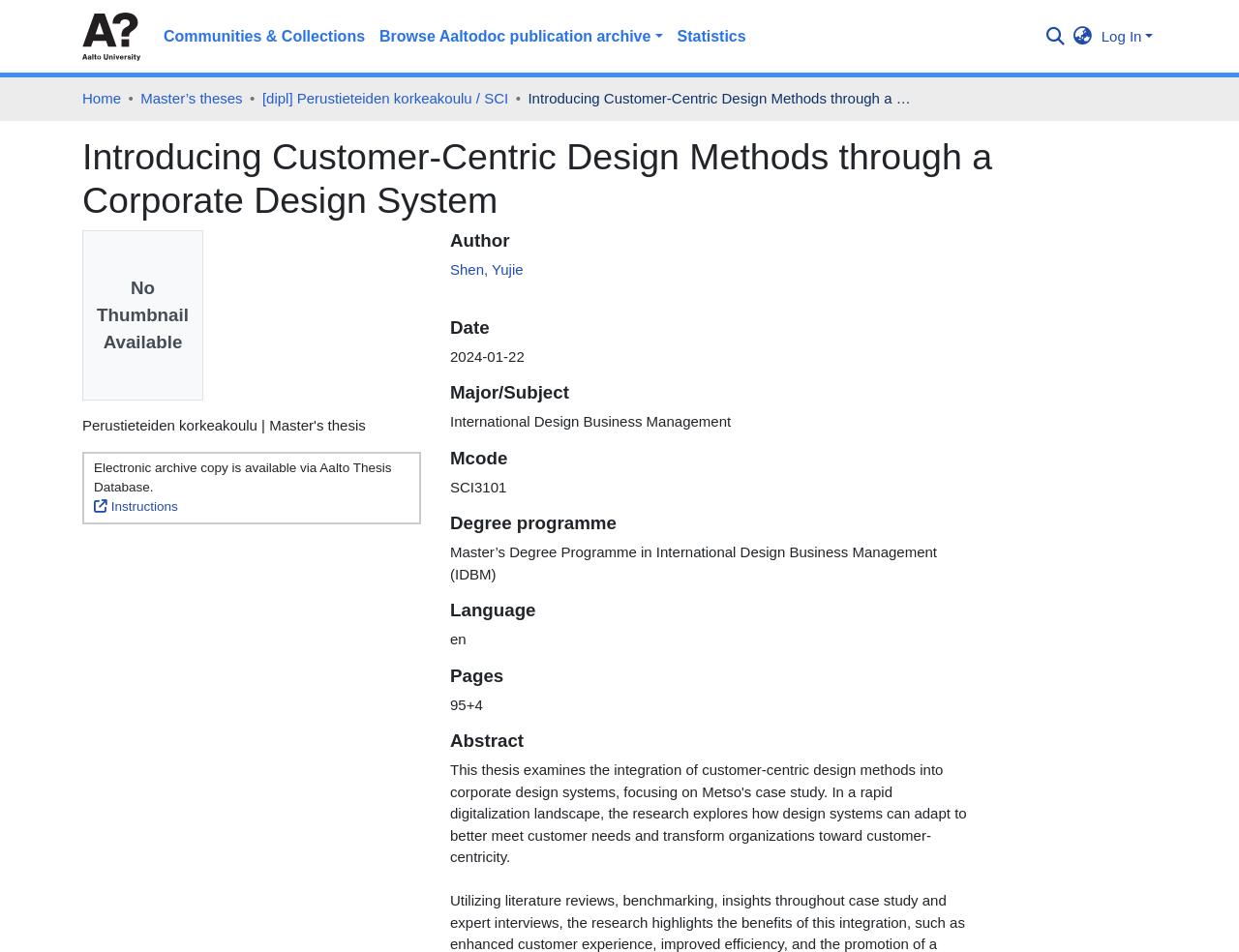Pinpoint the bounding box coordinates of the area that must be clicked to complete this instruction: "Search for a keyword".

[0.838, 0.019, 0.862, 0.055]